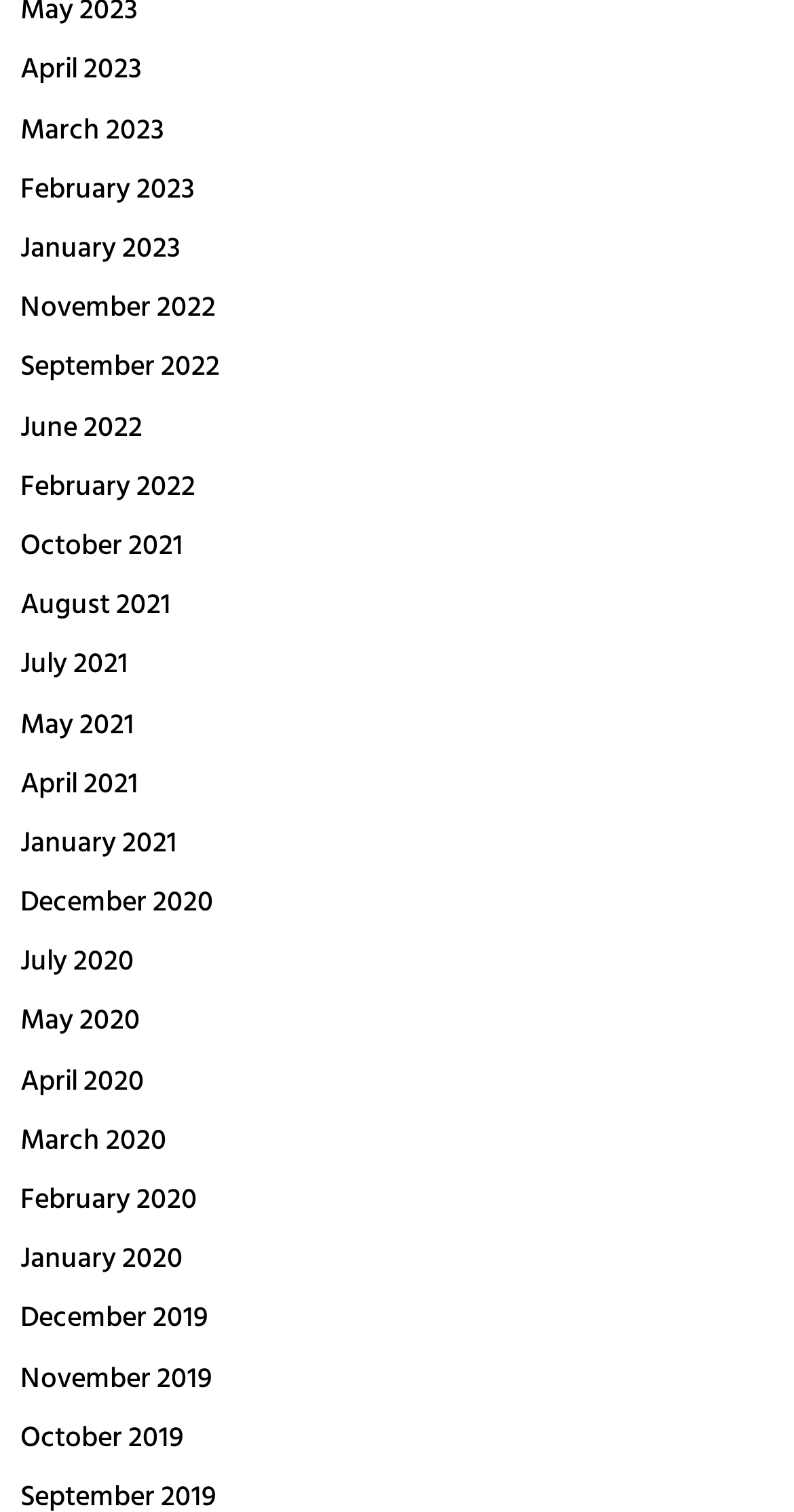Identify and provide the bounding box coordinates of the UI element described: "February 2020". The coordinates should be formatted as [left, top, right, bottom], with each number being a float between 0 and 1.

[0.026, 0.779, 0.249, 0.81]